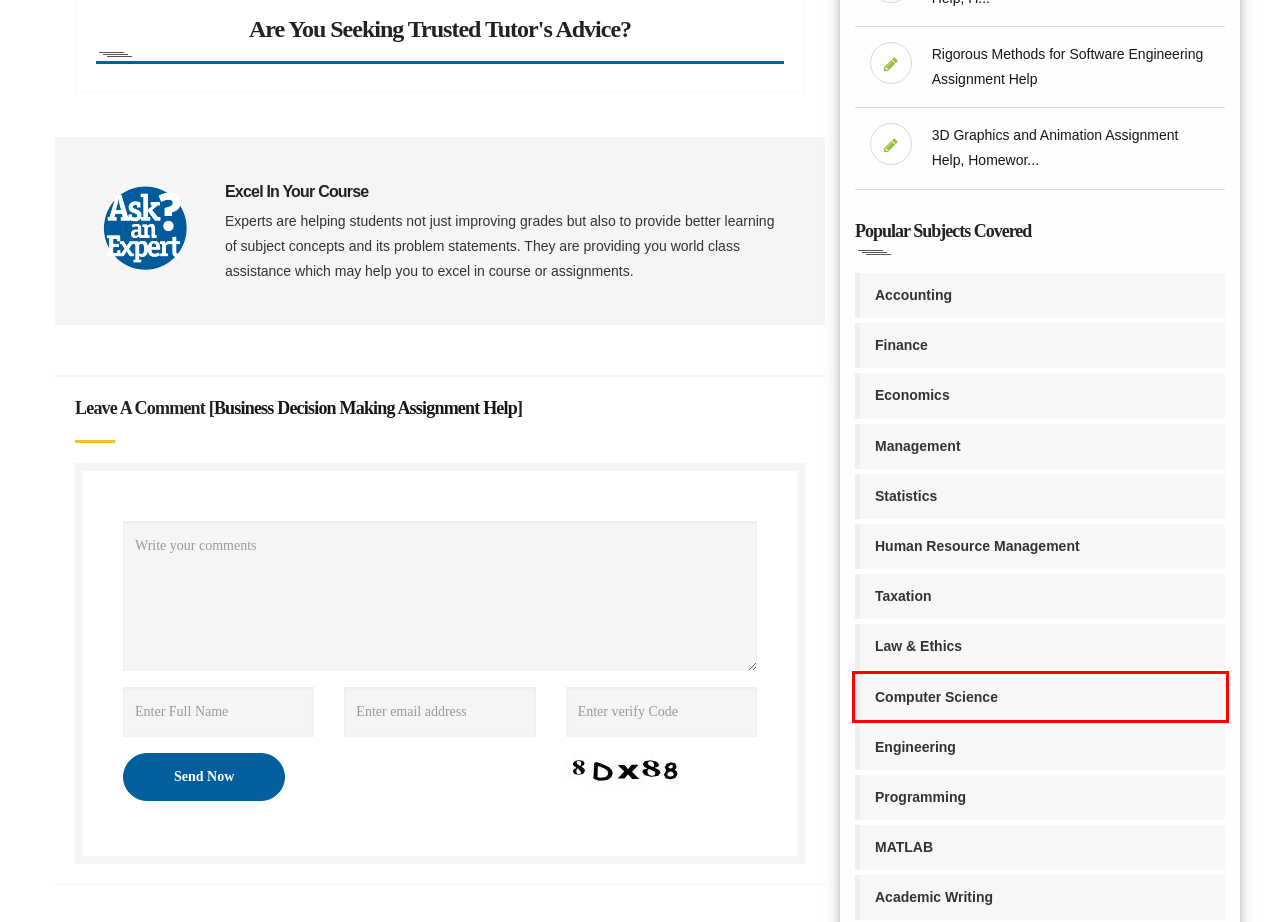You have been given a screenshot of a webpage, where a red bounding box surrounds a UI element. Identify the best matching webpage description for the page that loads after the element in the bounding box is clicked. Options include:
A. 3D Graphics and Animation Assignment Help, Homework Help, Solution
B. Academic Writing Assignment Help, Academic Writing Services
C. Computer Science Assignment Help, Assignment Experts
D. Live Accounting Experts |  Accounting Assignment Help
E. Programming Assignment Help, Programming Project Help
F. Finance Assignment Help, Finance Homework Help, Finance Tutors
G. Management Assignment Help, Management Homework Help, Assessment Help
H. Business Law and Ethics Assignment Help, Law Assignment Help, Legal

C